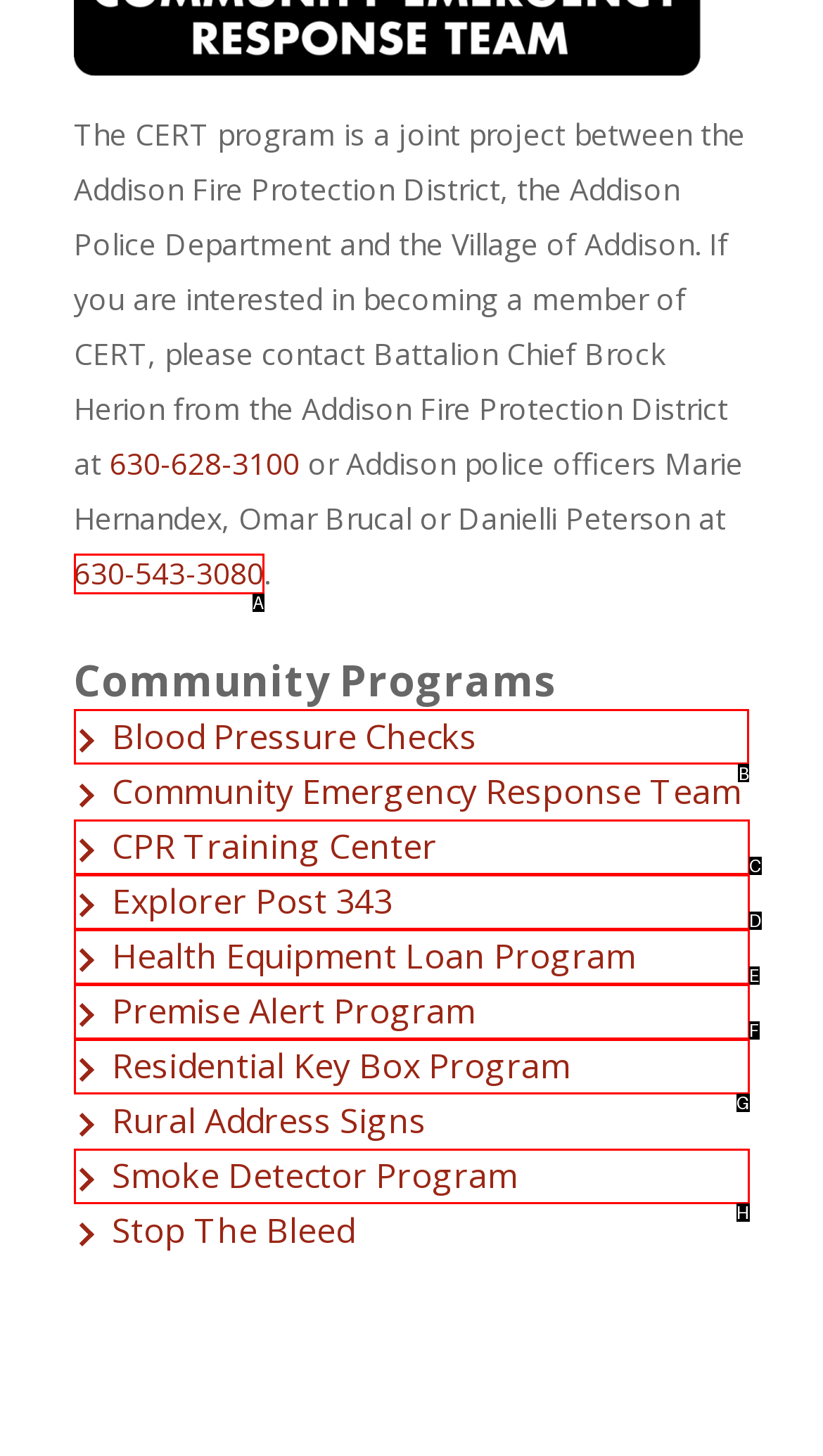Based on the task: Check the Blood Pressure Checks program, which UI element should be clicked? Answer with the letter that corresponds to the correct option from the choices given.

B